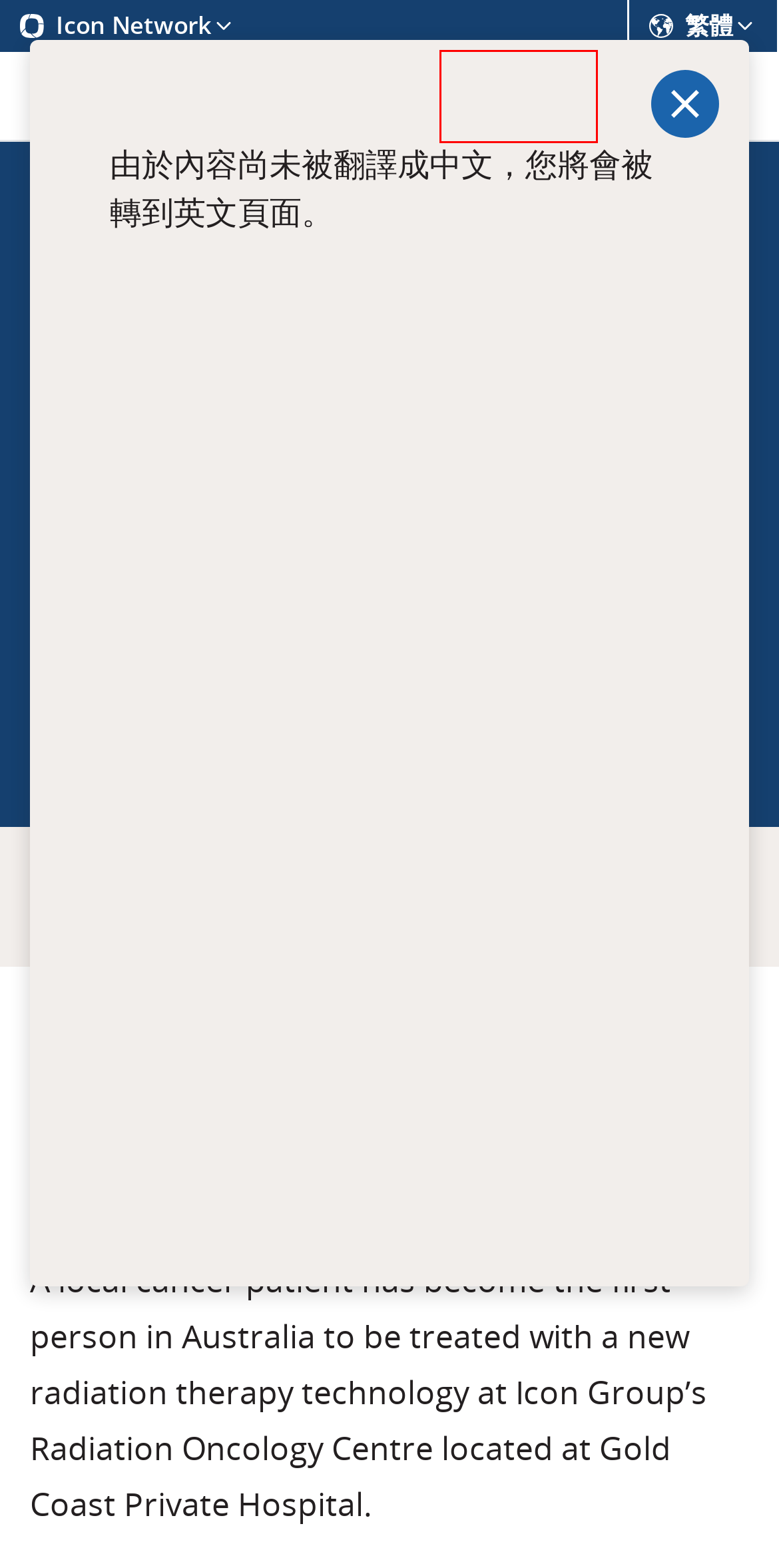You have a screenshot of a webpage with a red bounding box around an element. Choose the best matching webpage description that would appear after clicking the highlighted element. Here are the candidates:
A. 健康篩查 — ICON 集團
B. 化療藥房 — ICON 集團
C. Our Services — ICON 集團
D. Remote Care and Management Services — ICON 集團
E. Icon Group – Leading cancer care provider
F. Clinical leaders — ICON 集團
G. Cancer Care & Treatment at Greenslopes, QLD | Icon Cancer Centre
H. Search — ICON 集團

H